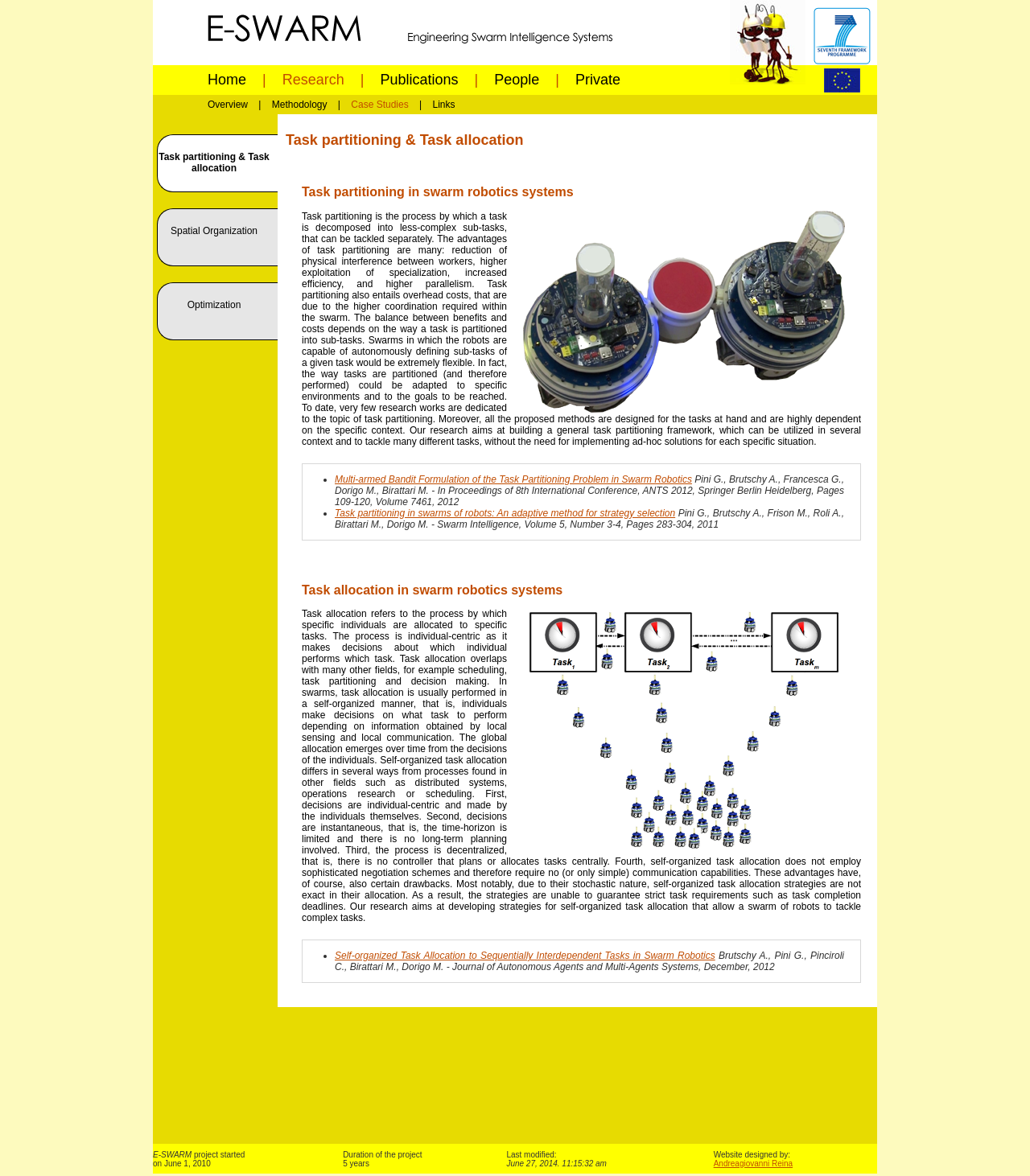What is the benefit of task partitioning?
Please answer the question with a detailed and comprehensive explanation.

According to the webpage, one of the benefits of task partitioning is the reduction of physical interference between workers. This is mentioned in the text description of task partitioning, which lists several advantages of this approach, including the reduction of physical interference.